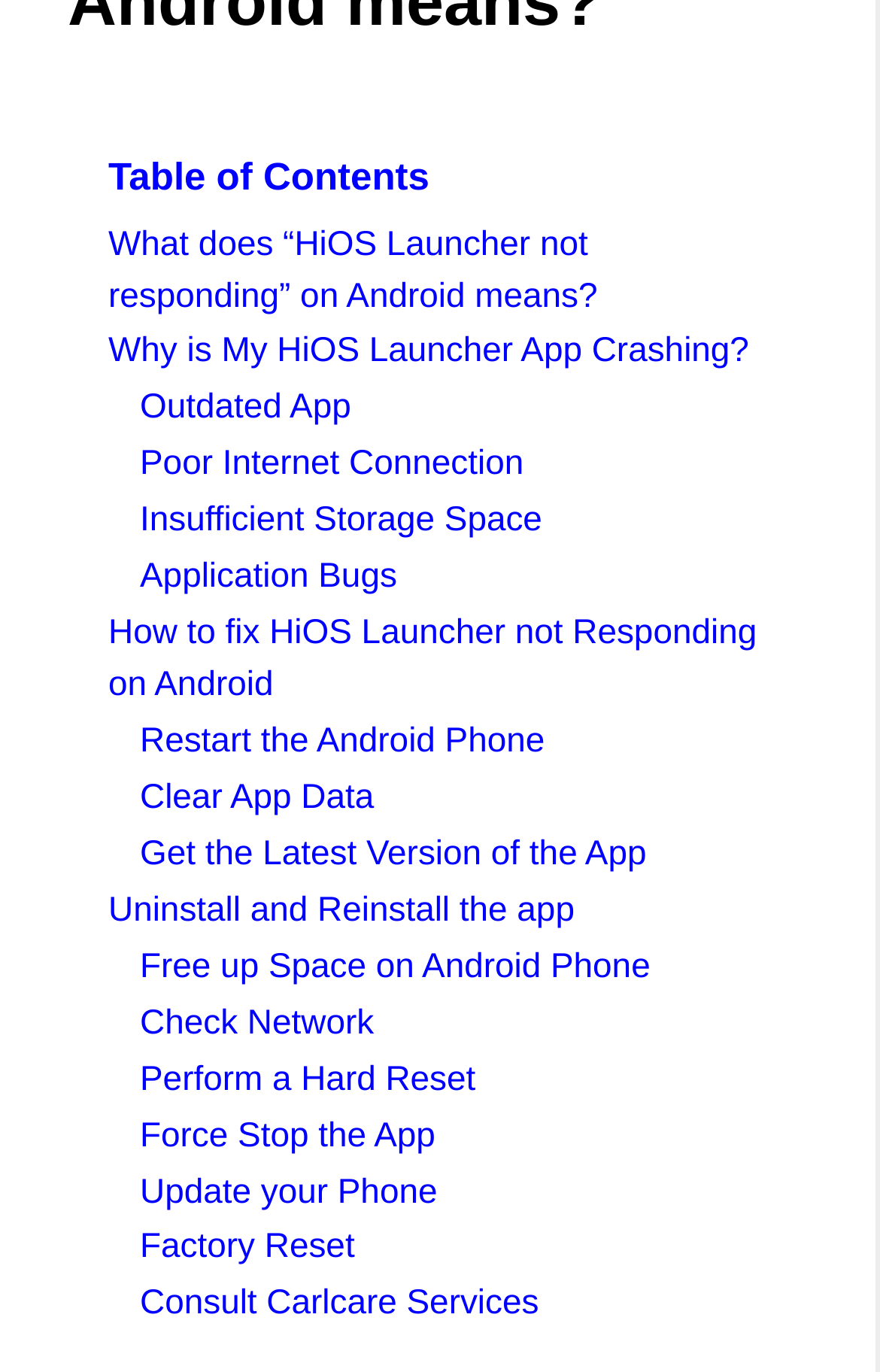What is the last solution listed to fix HiOS Launcher not responding?
Give a comprehensive and detailed explanation for the question.

The webpage lists multiple solutions to fix HiOS Launcher not responding, and the last one is 'Consult Carlcare Services', which is a service provided by the company.